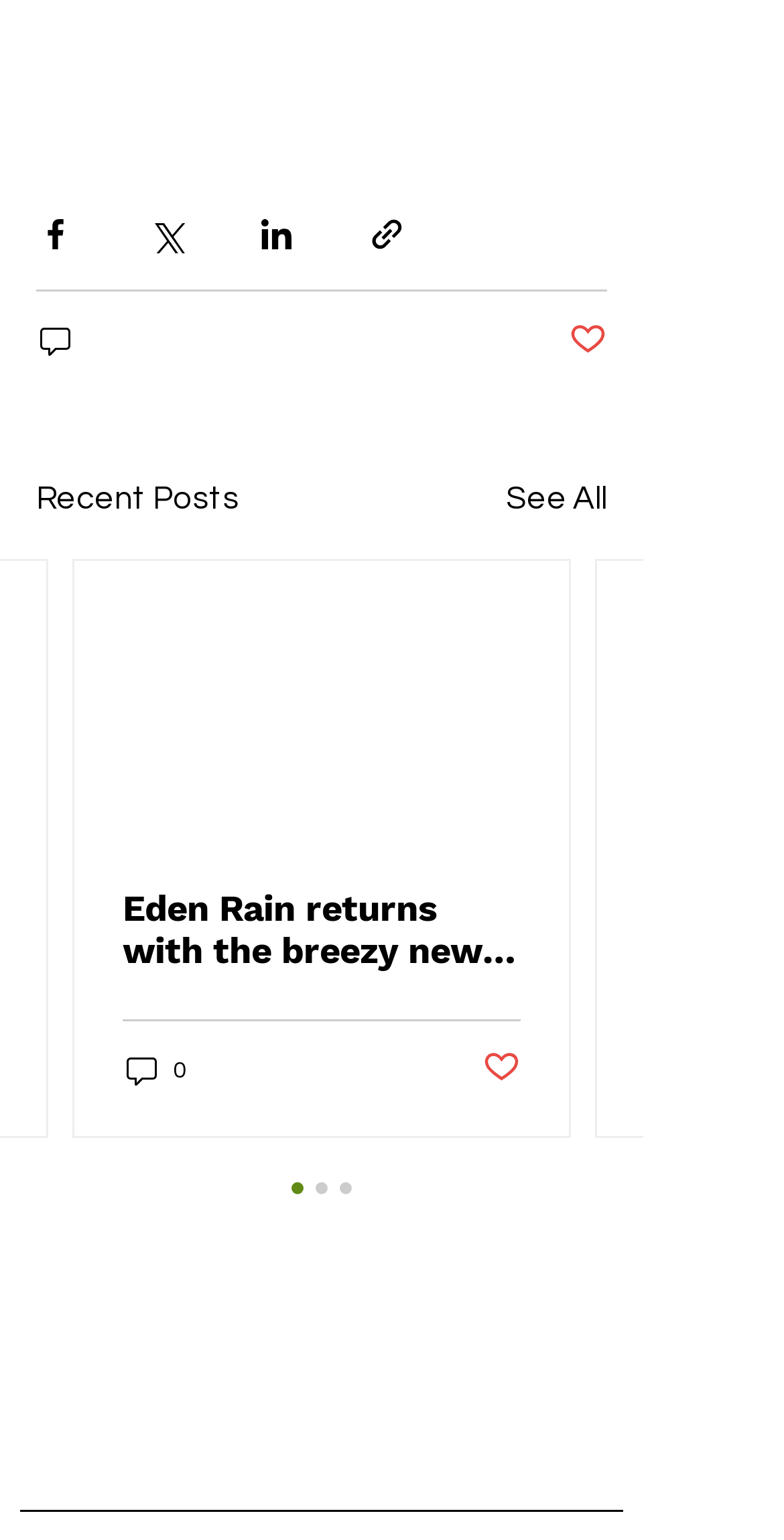Please specify the bounding box coordinates of the element that should be clicked to execute the given instruction: 'View recent posts'. Ensure the coordinates are four float numbers between 0 and 1, expressed as [left, top, right, bottom].

[0.046, 0.308, 0.305, 0.339]